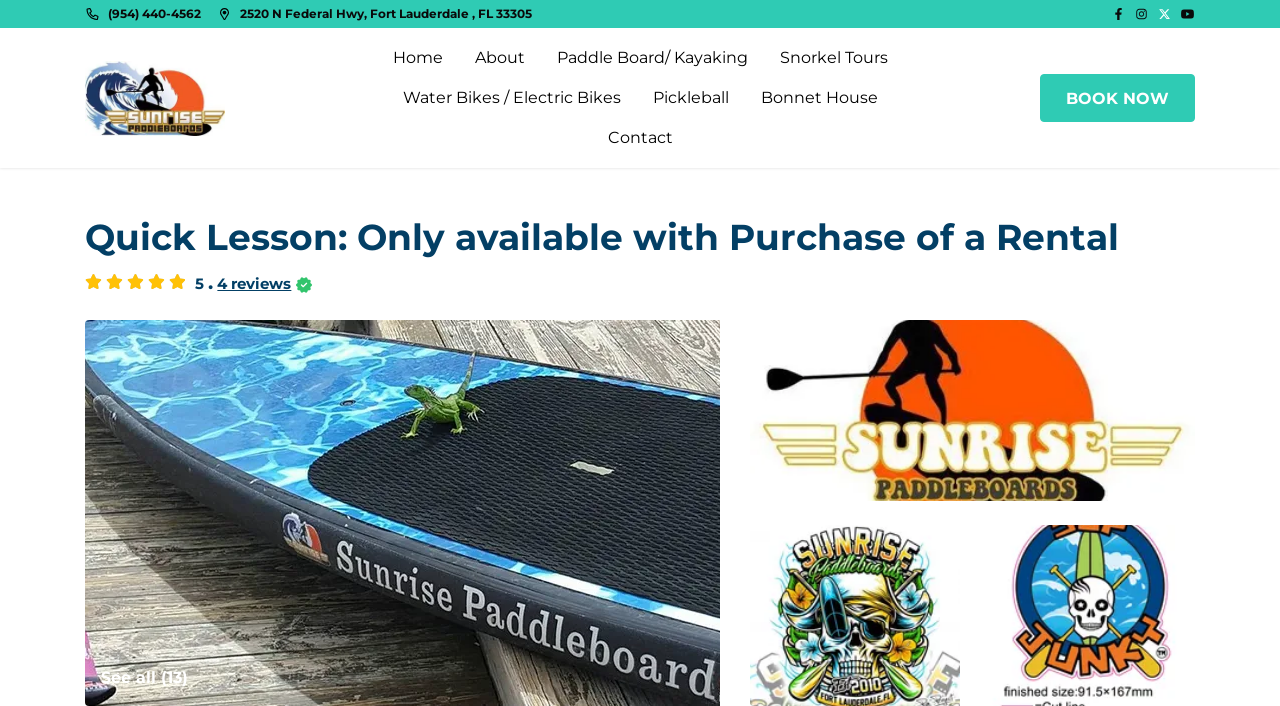What types of activities does Sunrise Paddleboards, LLC offer? From the image, respond with a single word or brief phrase.

Paddle Boarding, Kayaking, Snorkel Tours, Water Bikes, Electric Bikes, Pickleball